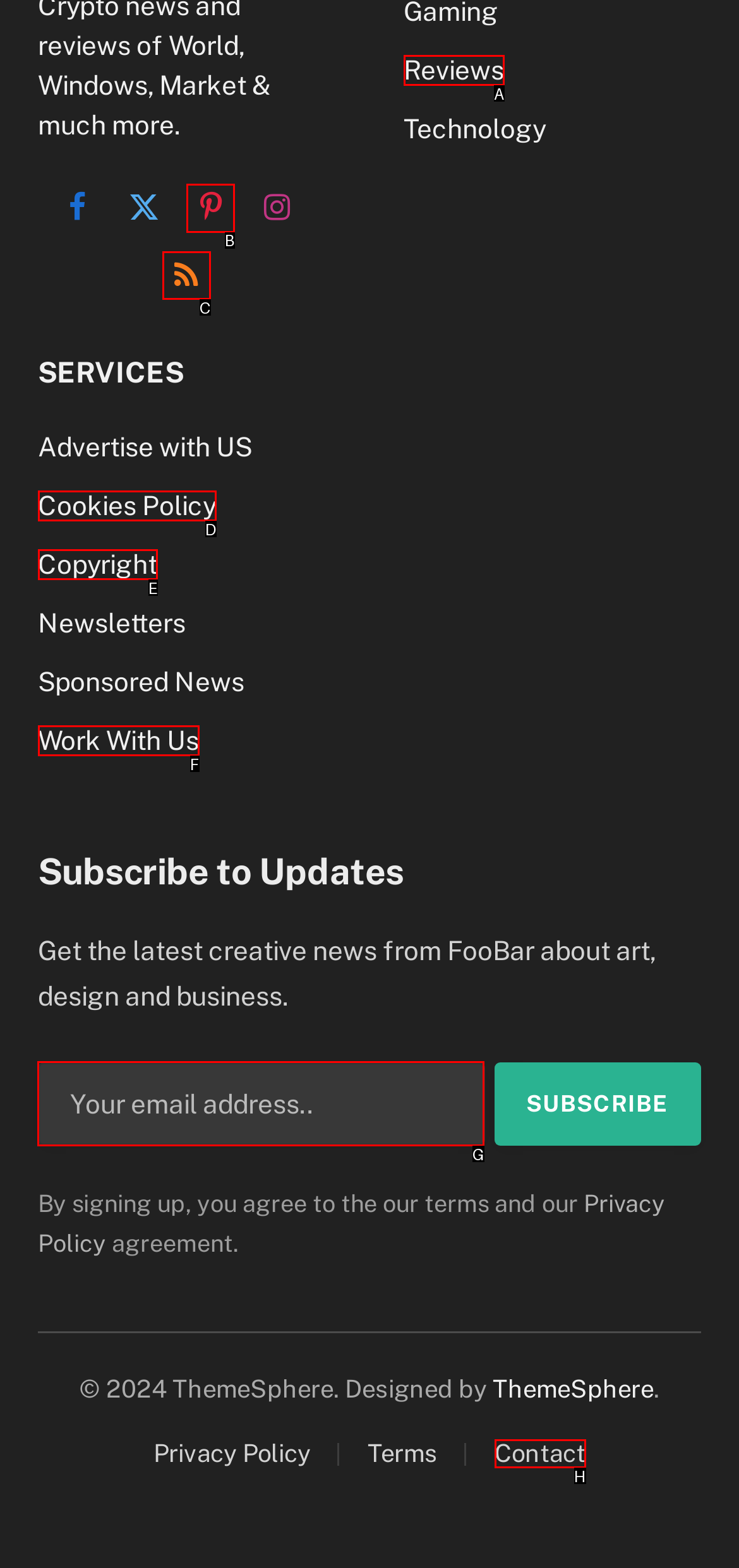Tell me which UI element to click to fulfill the given task: Subscribe to newsletter. Respond with the letter of the correct option directly.

G